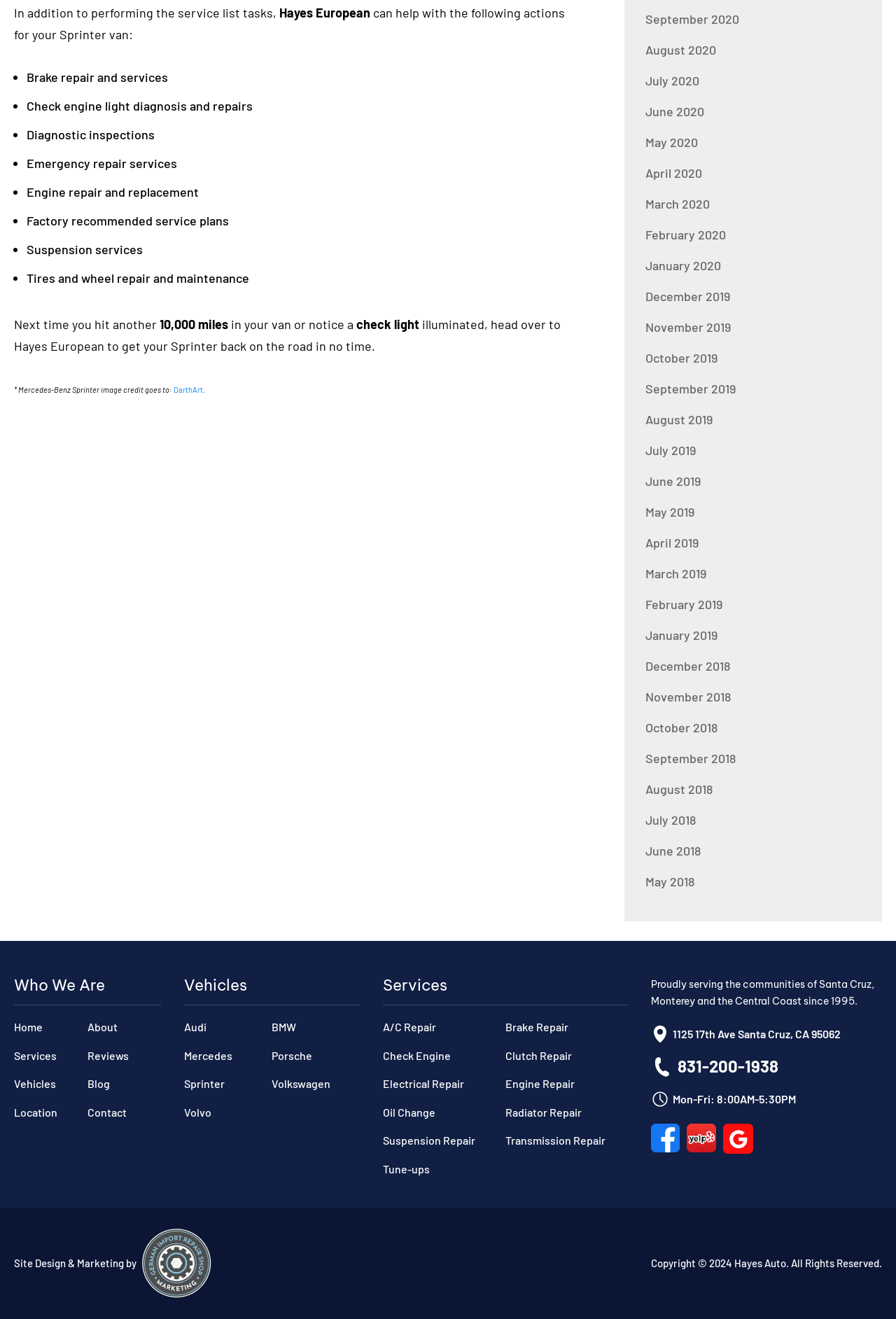Locate the bounding box coordinates of the area that needs to be clicked to fulfill the following instruction: "Click on the 'Home' link". The coordinates should be in the format of four float numbers between 0 and 1, namely [left, top, right, bottom].

[0.016, 0.773, 0.048, 0.783]